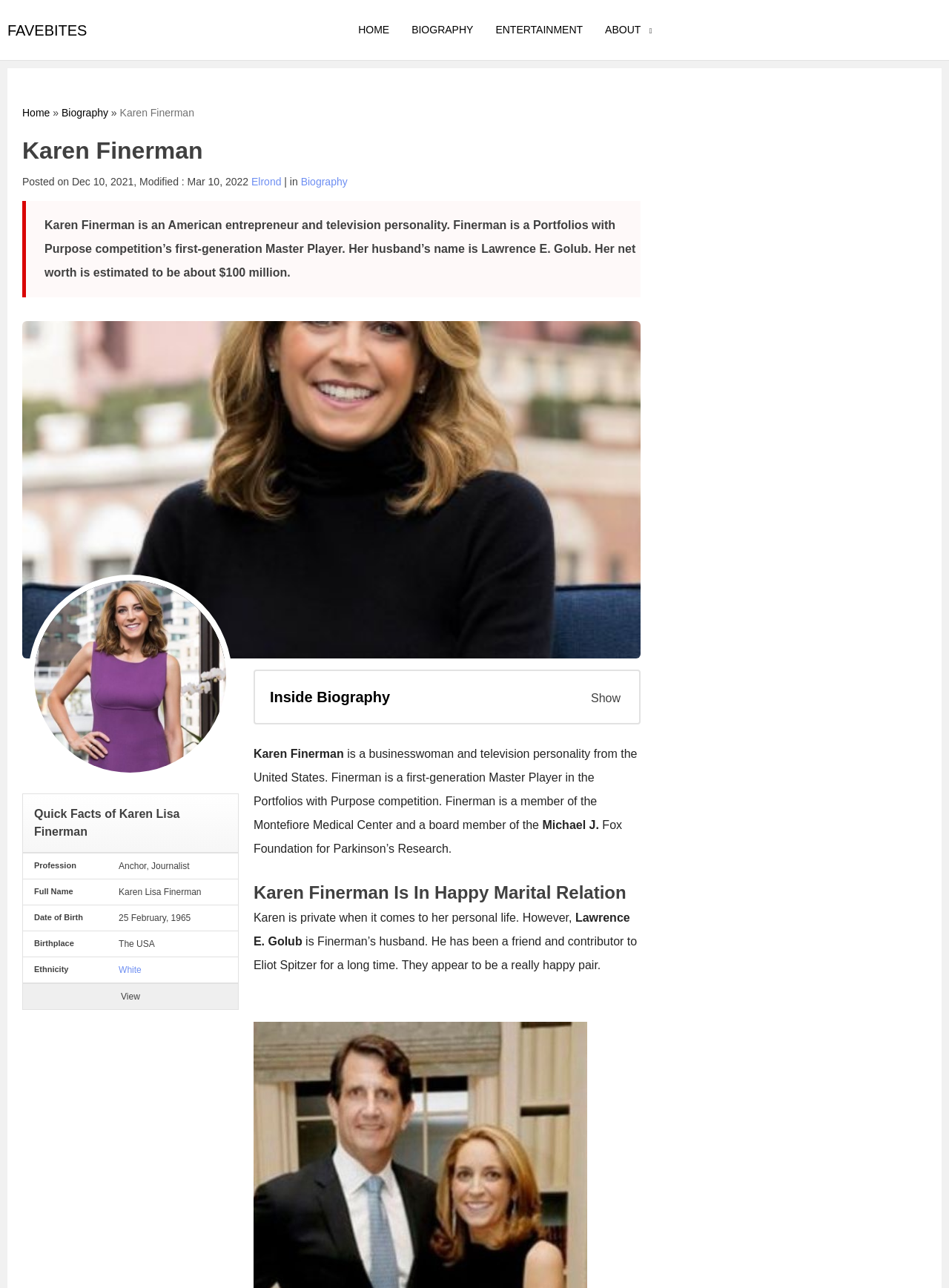Show the bounding box coordinates of the element that should be clicked to complete the task: "Click on the Elrond link".

[0.265, 0.136, 0.296, 0.145]